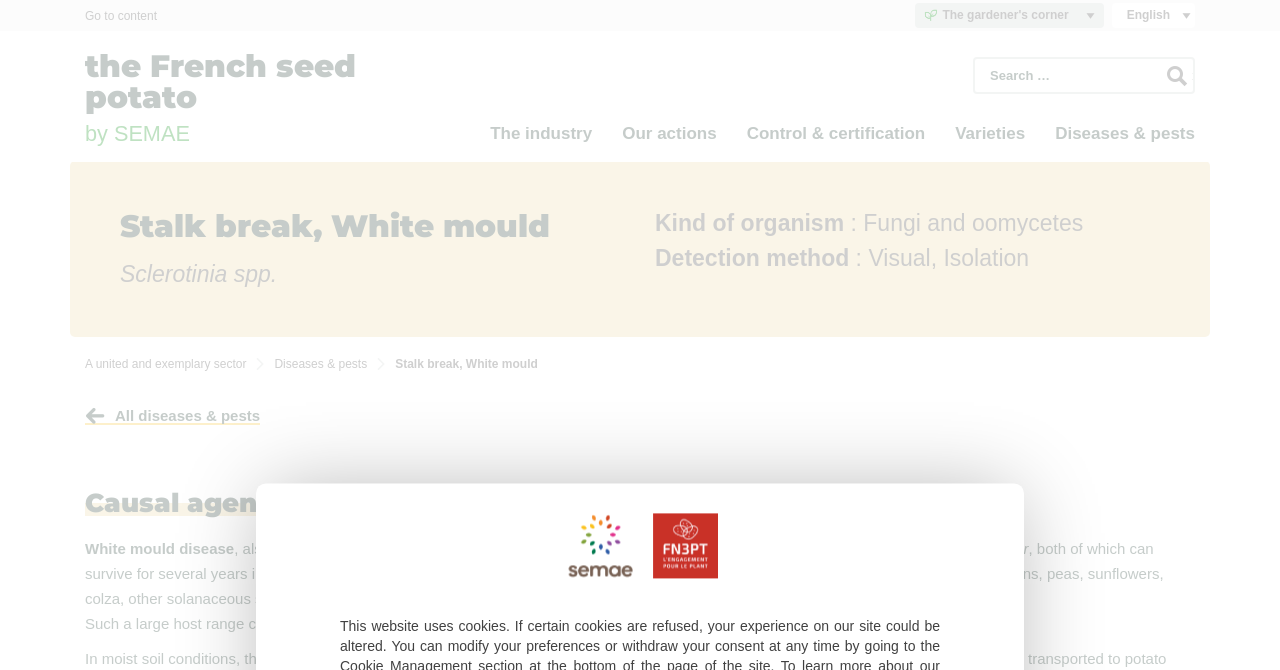Could you indicate the bounding box coordinates of the region to click in order to complete this instruction: "View all diseases & pests".

[0.066, 0.607, 0.203, 0.634]